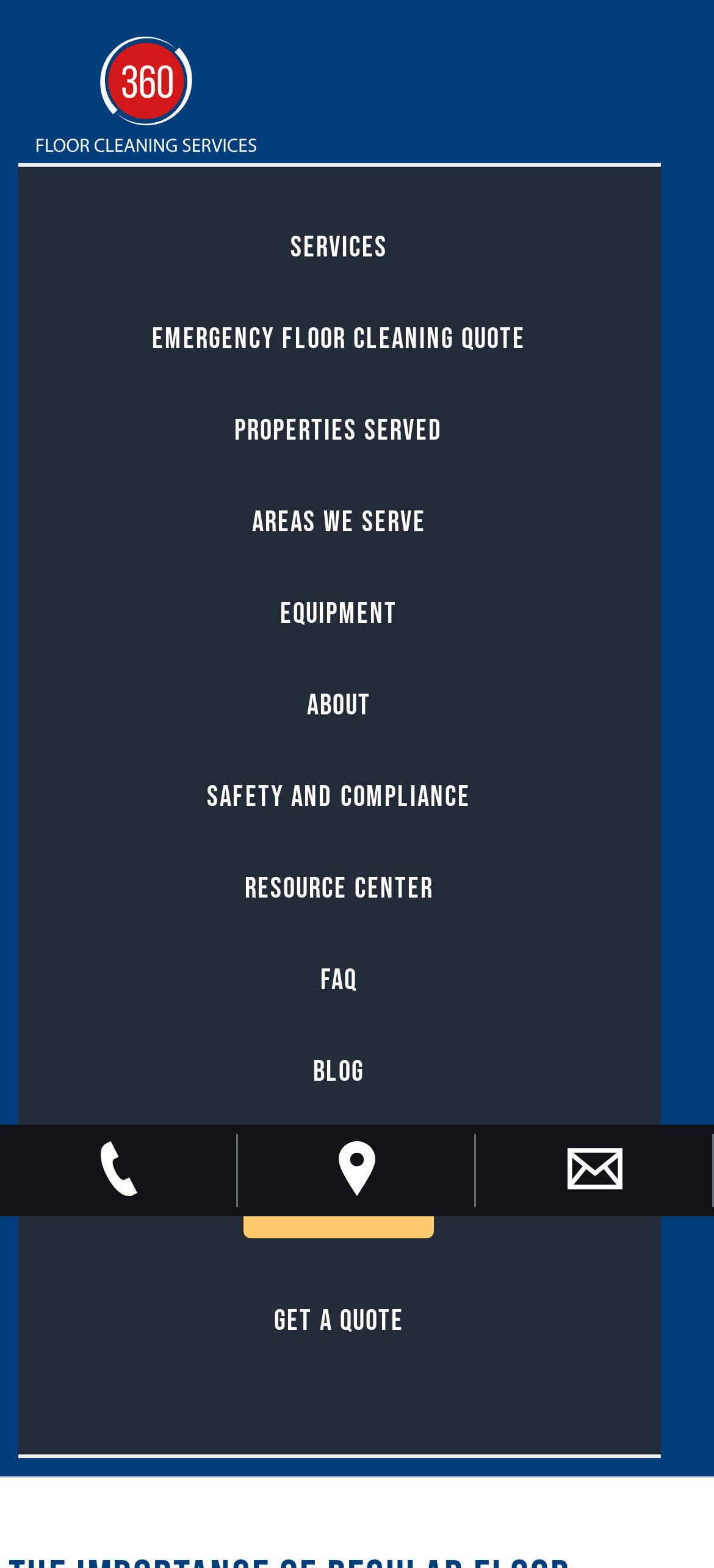Please provide a detailed answer to the question below based on the screenshot: 
What is the company name of the logo?

I found the logo image with the description 'Logo - 360 Floor Cleaning Services' and a corresponding link with the same text, so I inferred that the company name is 360 Floor Cleaning Services.